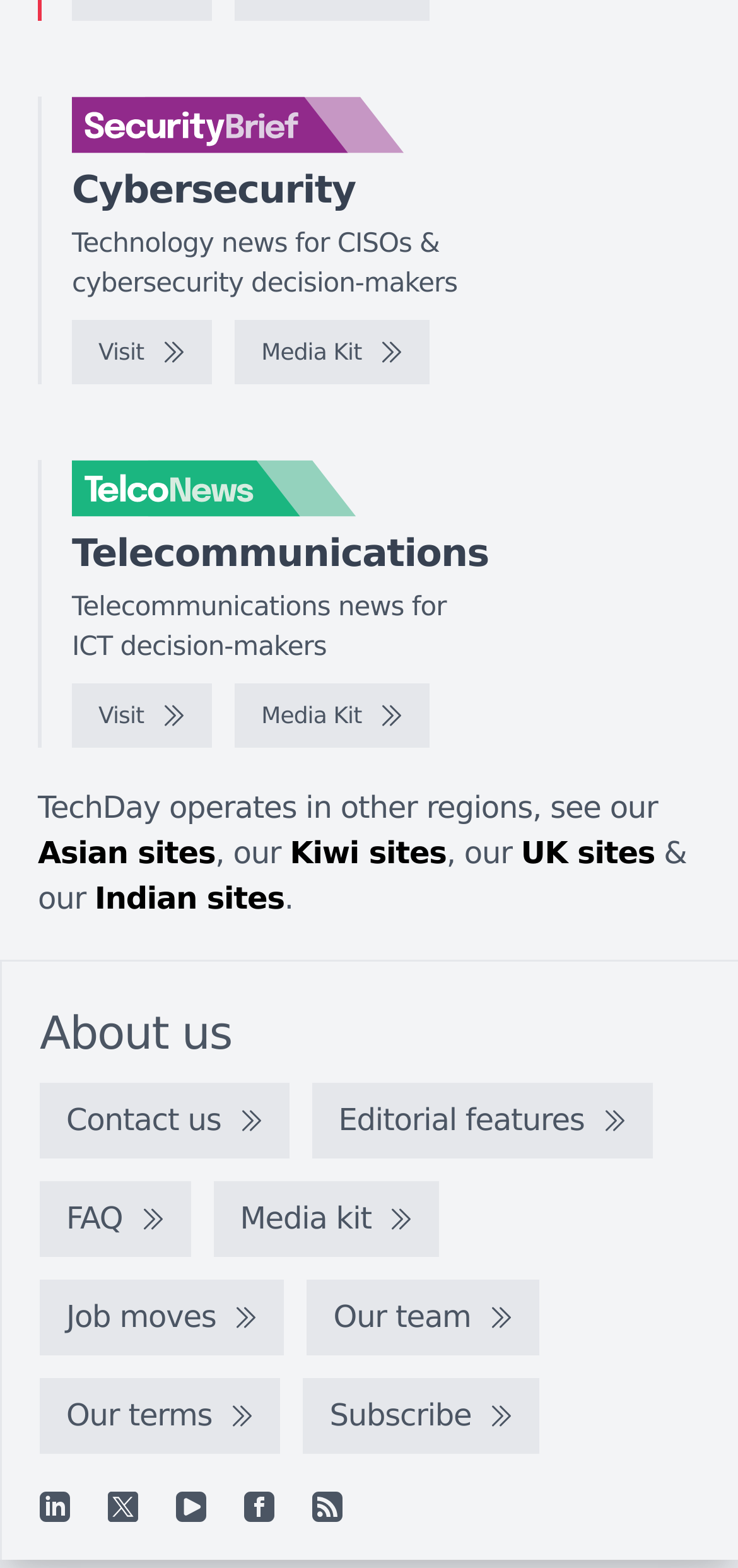Determine the bounding box coordinates of the region I should click to achieve the following instruction: "Visit SecurityBrief". Ensure the bounding box coordinates are four float numbers between 0 and 1, i.e., [left, top, right, bottom].

[0.097, 0.205, 0.287, 0.246]